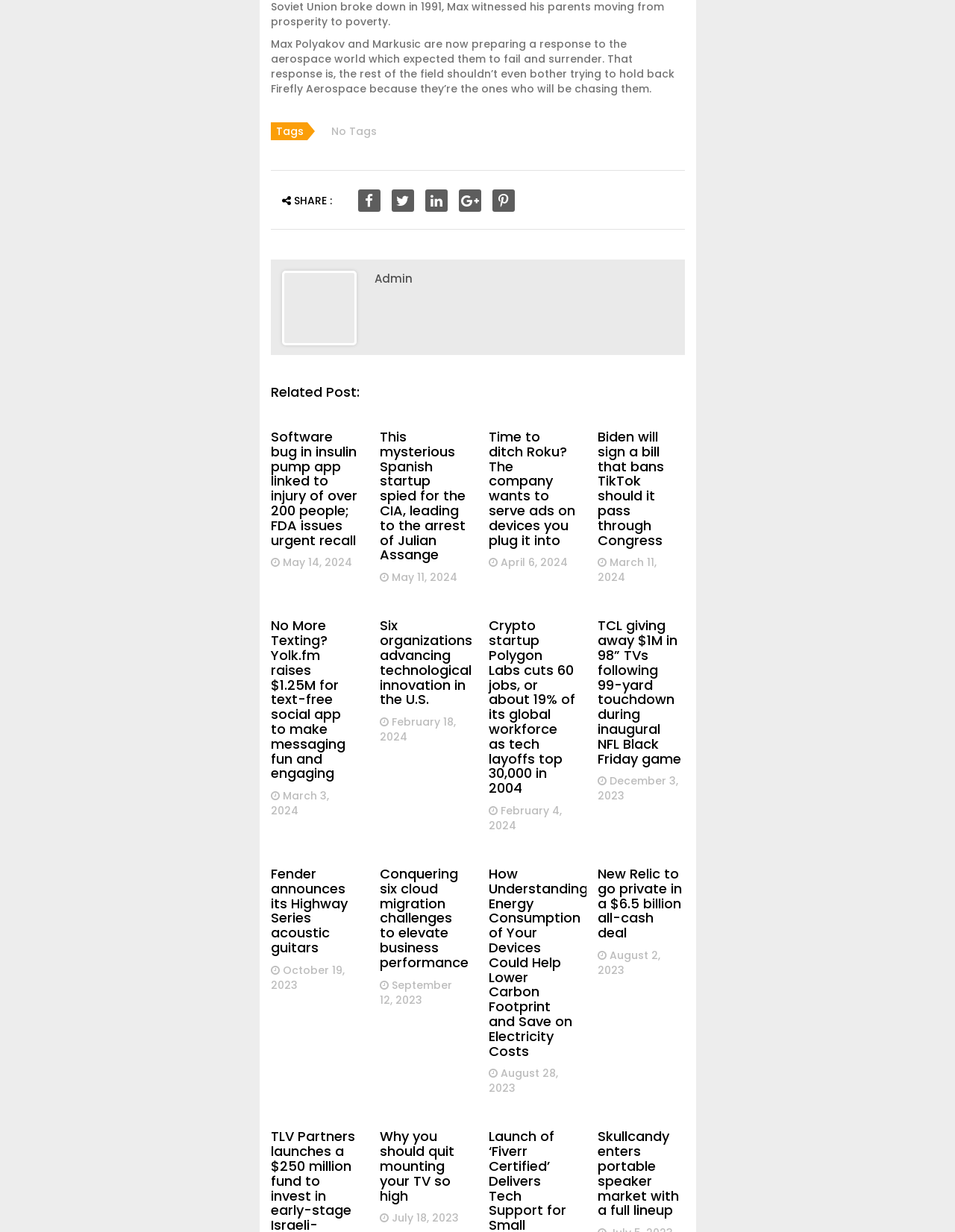Specify the bounding box coordinates of the element's area that should be clicked to execute the given instruction: "Visit the Admin page". The coordinates should be four float numbers between 0 and 1, i.e., [left, top, right, bottom].

[0.392, 0.22, 0.432, 0.233]